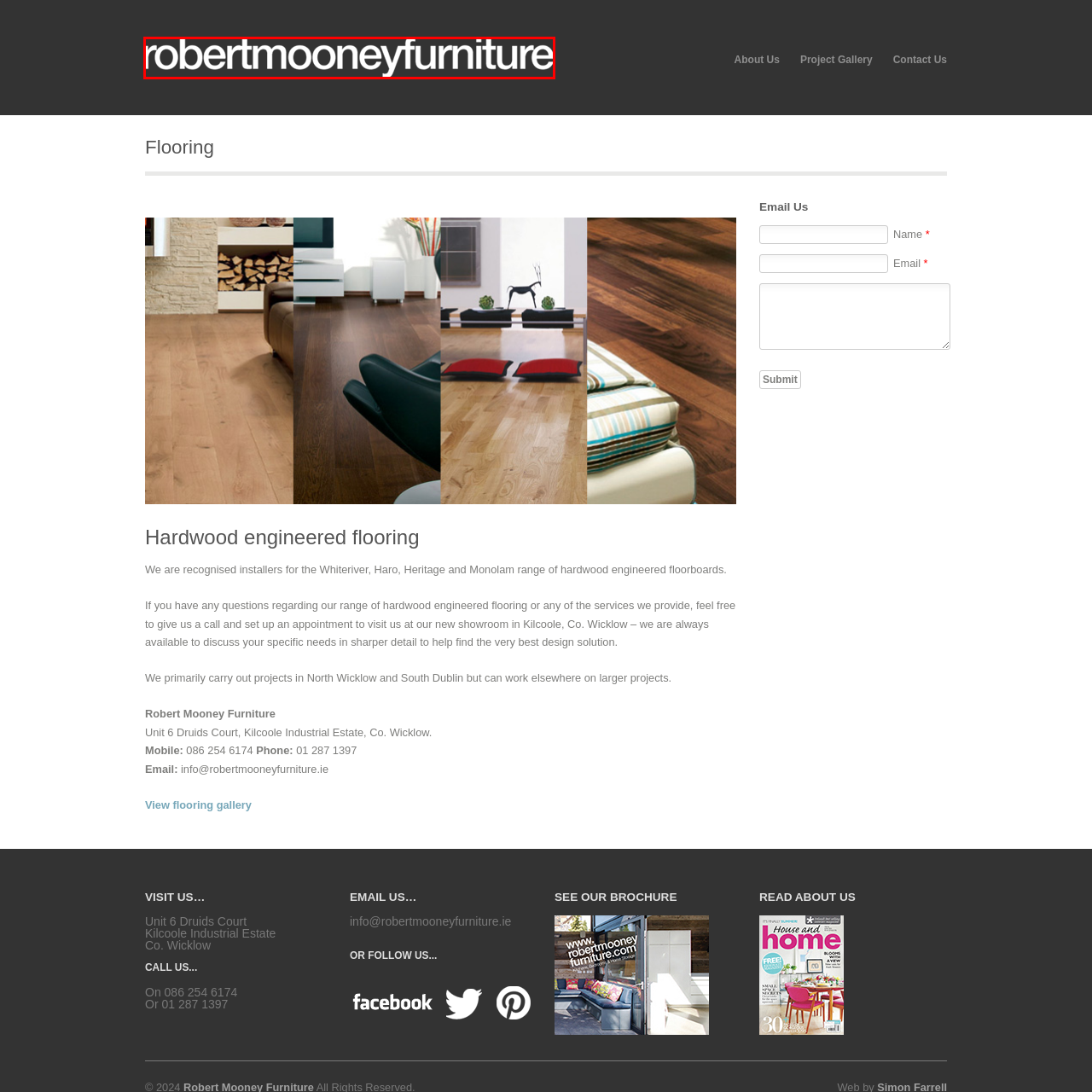What is the font style of the logo?
Pay attention to the image within the red bounding box and answer using just one word or a concise phrase.

Modern, bold